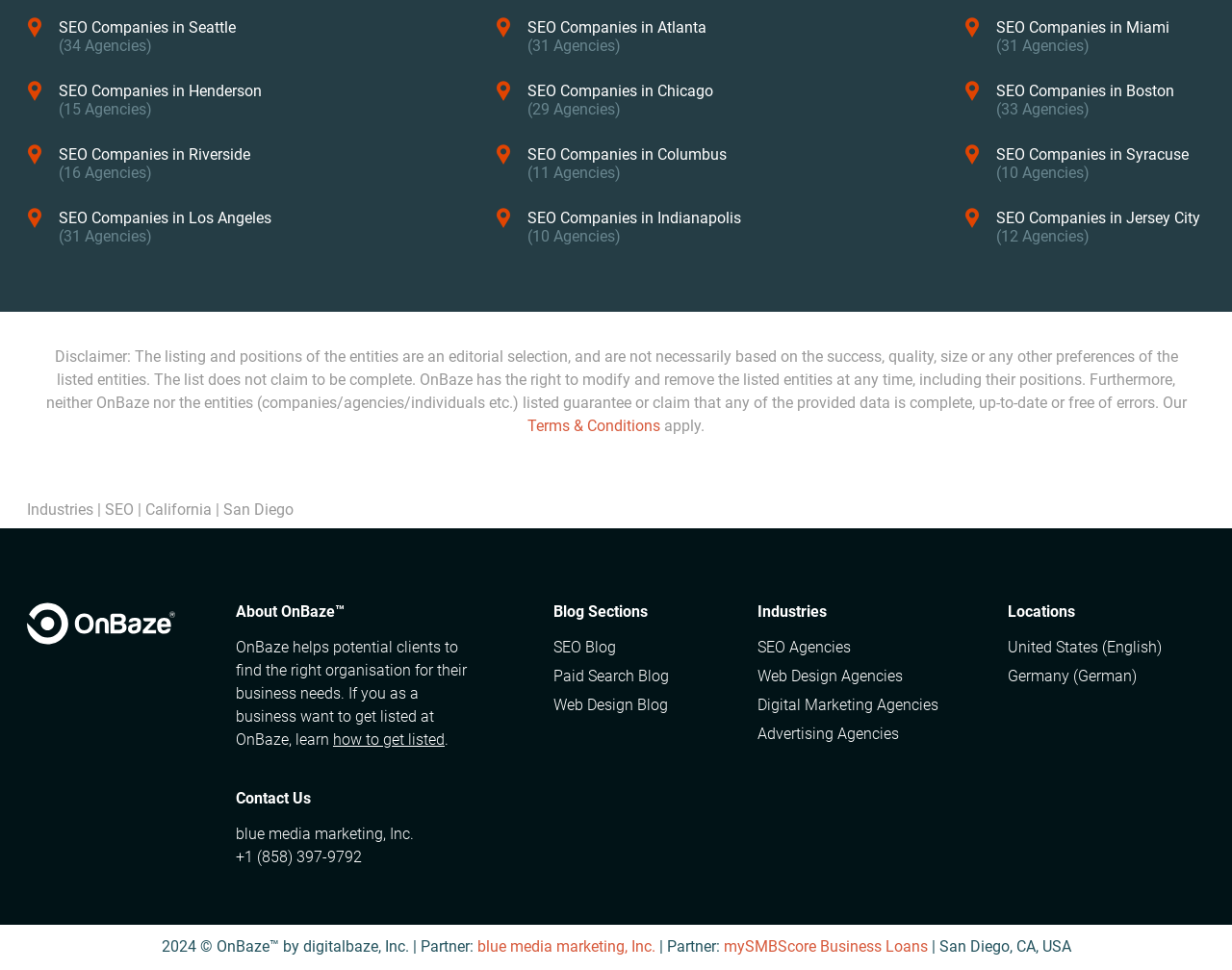What is the phone number of blue media marketing, Inc.?
Please answer the question as detailed as possible based on the image.

I found the link 'blue media marketing, Inc.' and its corresponding StaticText '+1 (858) 397-9792' which is the phone number of blue media marketing, Inc.